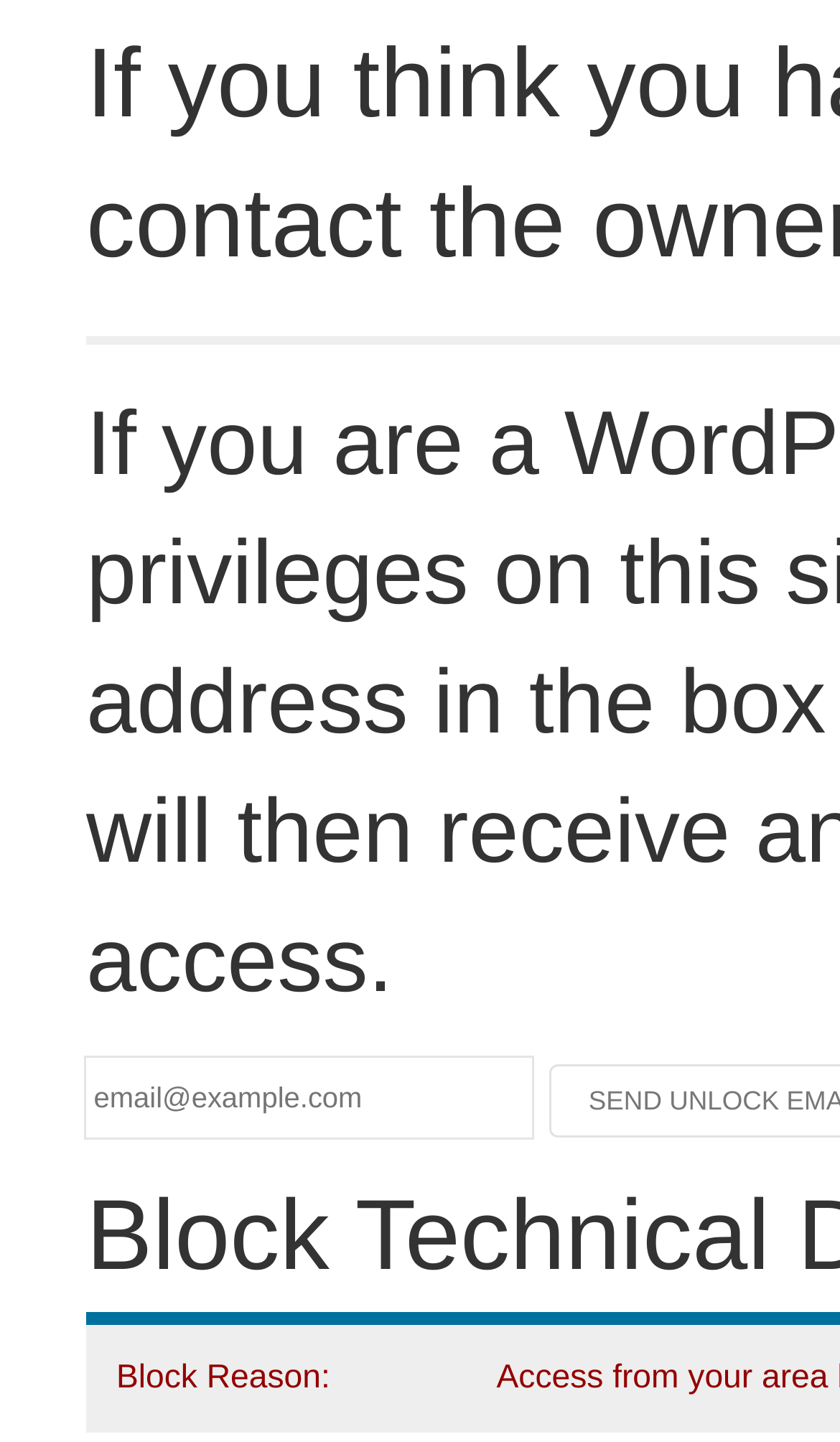Predict the bounding box coordinates for the UI element described as: "name="email" placeholder="email@example.com"". The coordinates should be four float numbers between 0 and 1, presented as [left, top, right, bottom].

[0.103, 0.734, 0.633, 0.789]